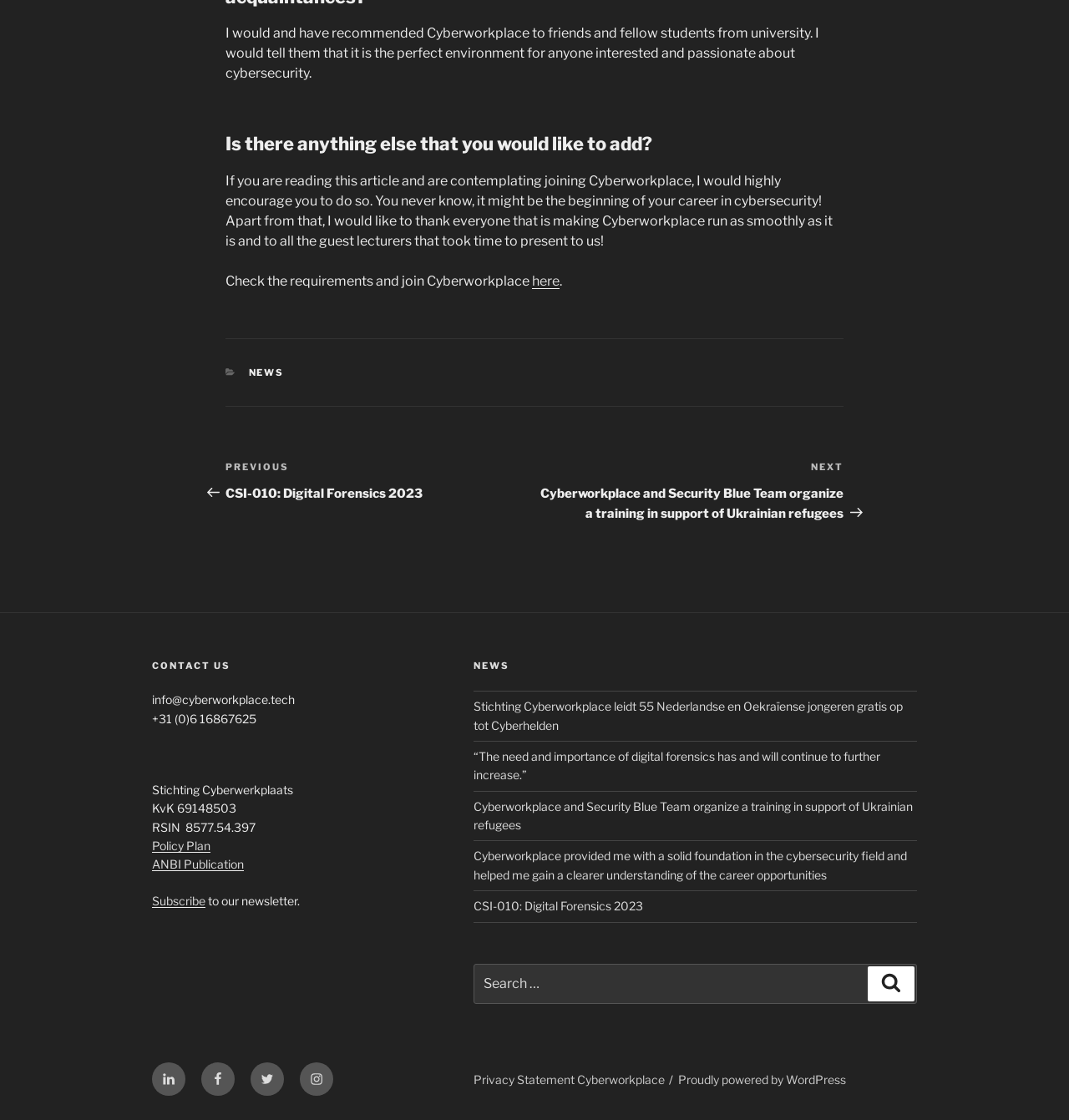Please determine the bounding box coordinates for the UI element described as: "Policy Plan".

[0.142, 0.749, 0.197, 0.761]